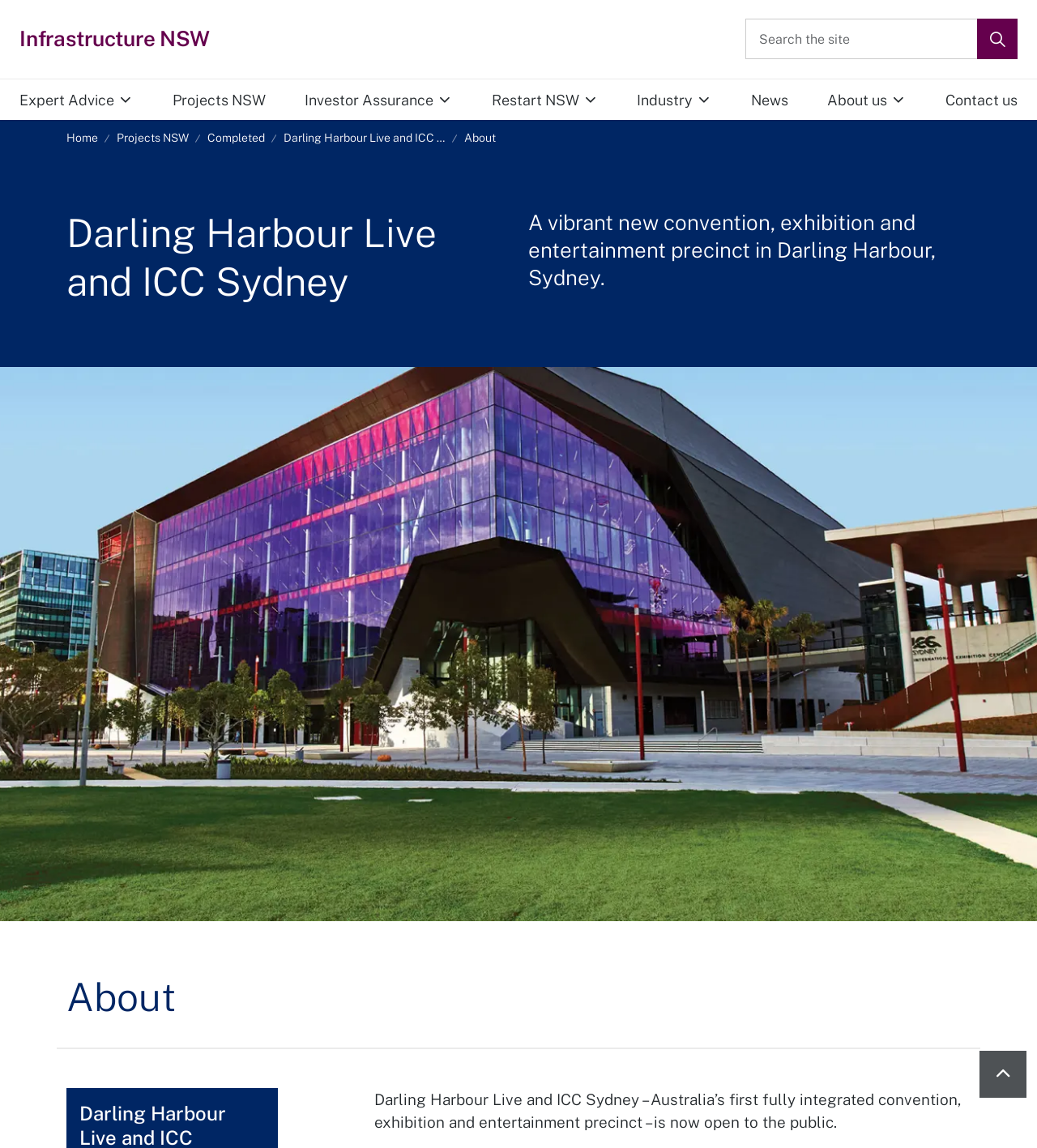Could you determine the bounding box coordinates of the clickable element to complete the instruction: "Search the site"? Provide the coordinates as four float numbers between 0 and 1, i.e., [left, top, right, bottom].

[0.719, 0.016, 0.981, 0.052]